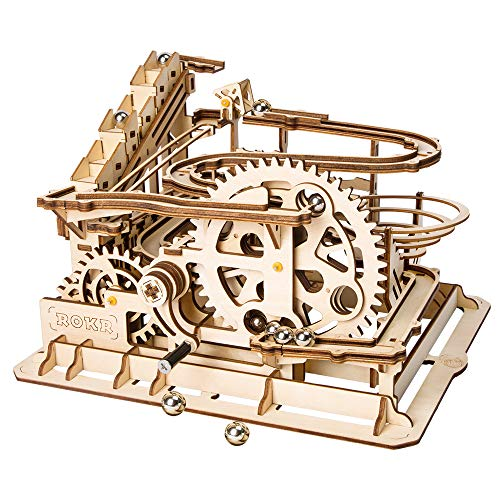Use a single word or phrase to answer the question:
What is the purpose of the hand-crank mechanism?

To move marbles